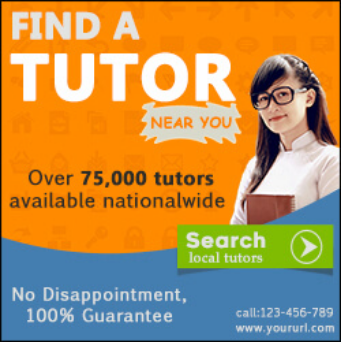How many tutors are available nationwide?
From the details in the image, answer the question comprehensively.

The service boasts an extensive network of over 75,000 tutors available nationwide, which ensures that users can find a suitable tutor regardless of their location, making the service highly accessible and convenient.